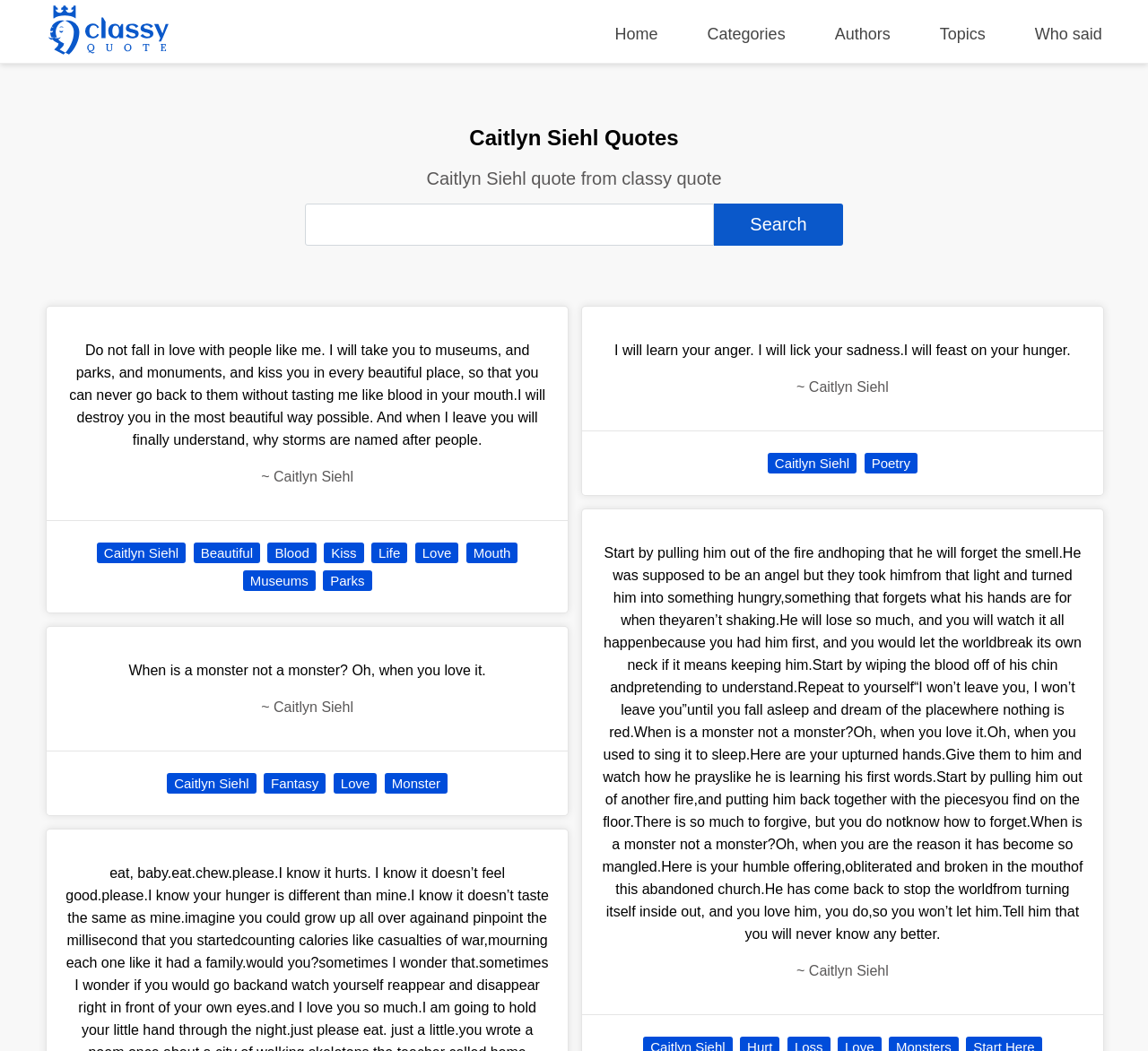Determine the coordinates of the bounding box for the clickable area needed to execute this instruction: "Search for a quote".

[0.266, 0.194, 0.622, 0.234]